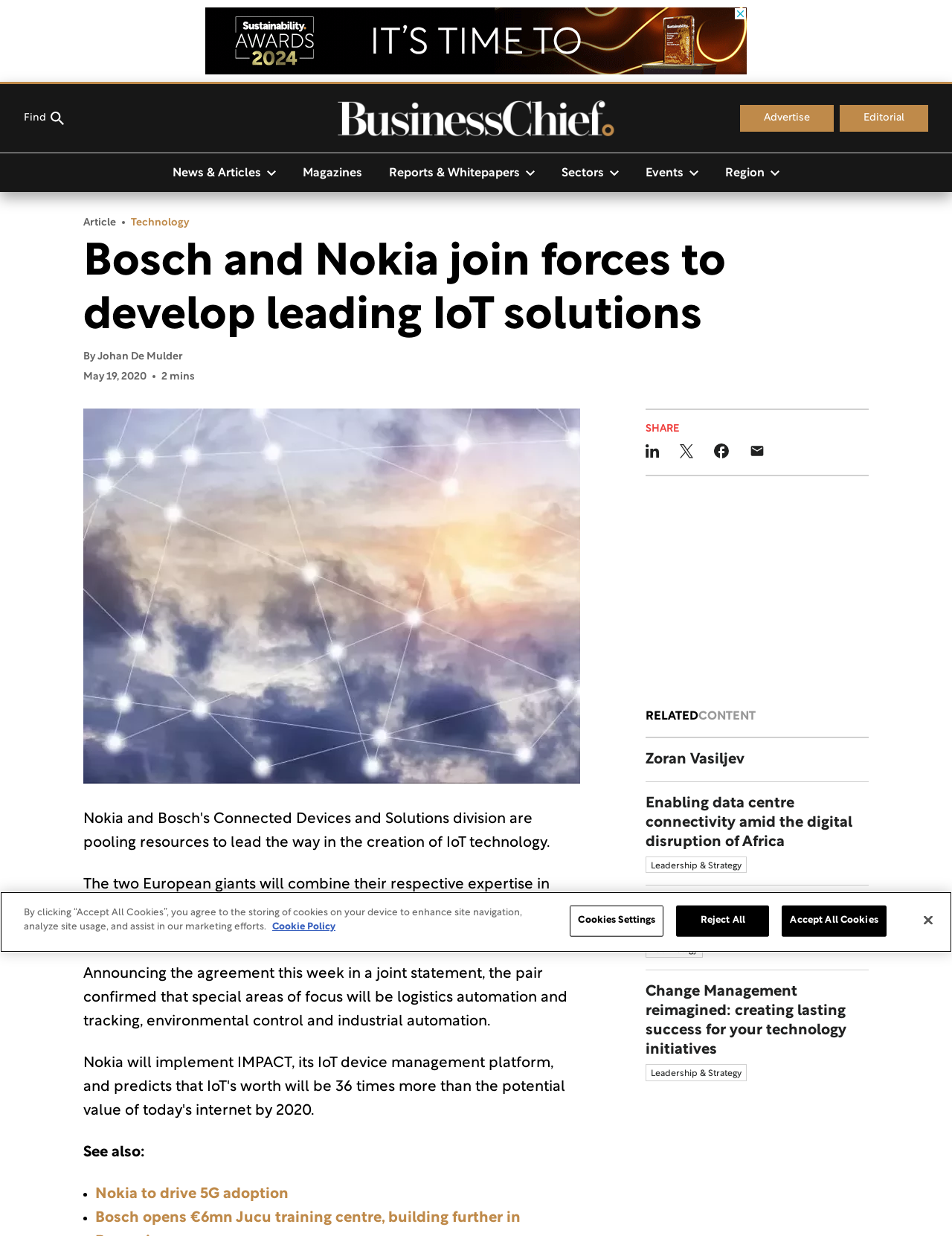Please determine the bounding box coordinates of the element to click on in order to accomplish the following task: "Click the 'Find' button". Ensure the coordinates are four float numbers ranging from 0 to 1, i.e., [left, top, right, bottom].

[0.025, 0.082, 0.067, 0.109]